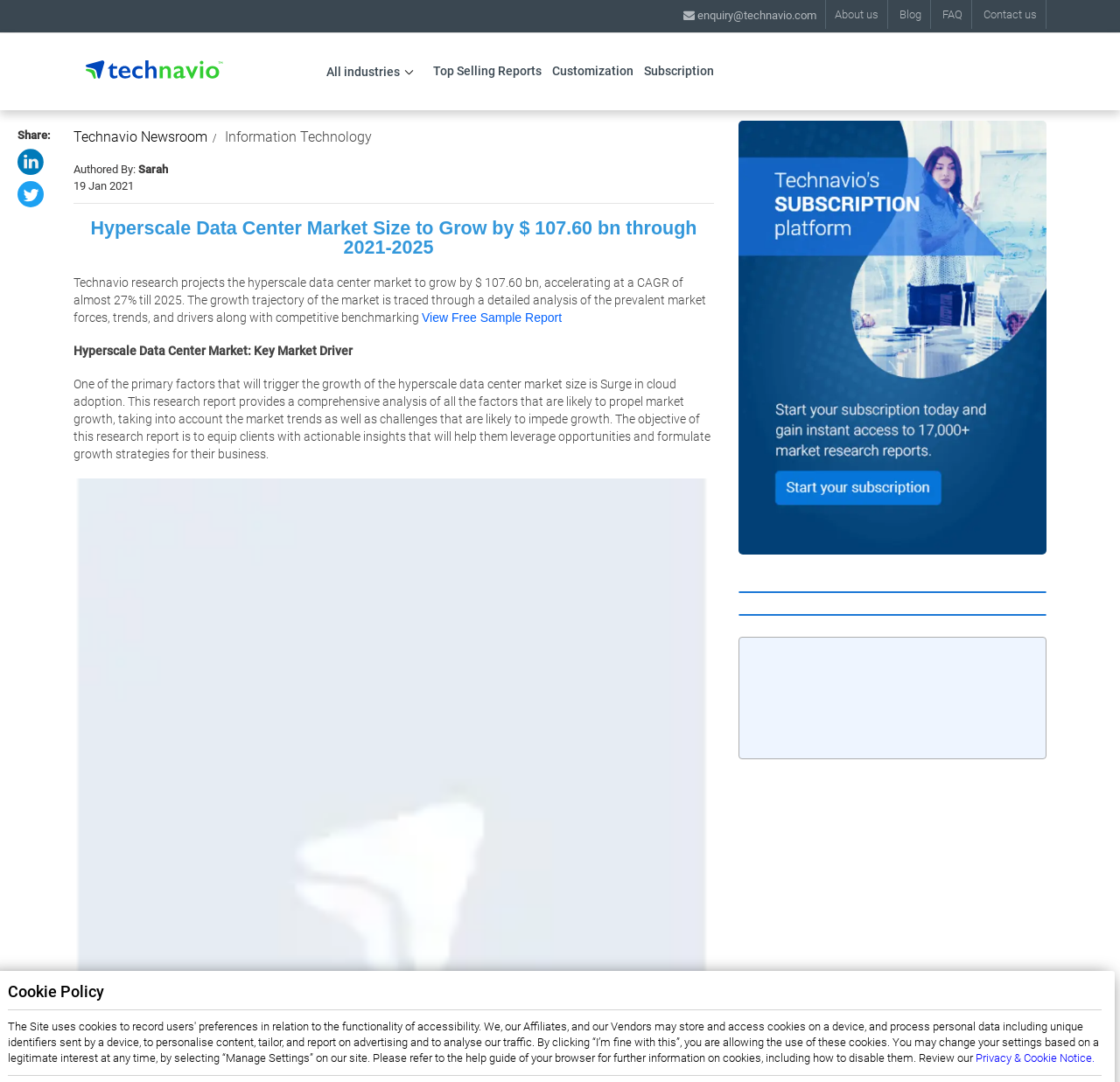Find the bounding box coordinates of the area to click in order to follow the instruction: "Contact us".

[0.87, 0.0, 0.934, 0.027]